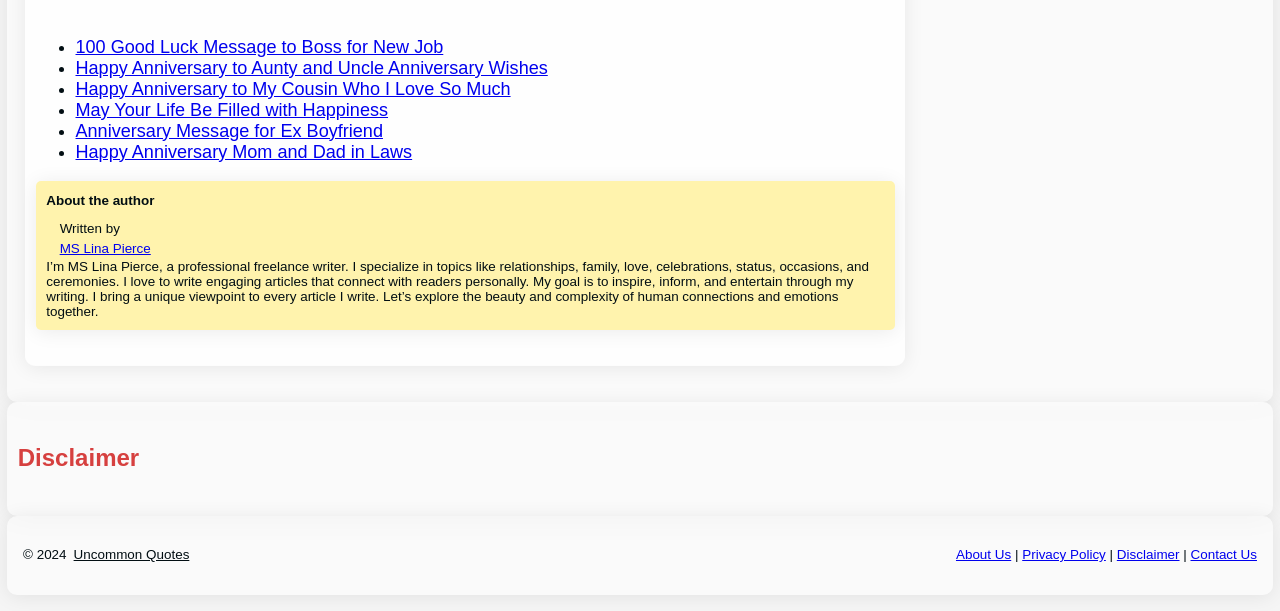Determine the bounding box coordinates for the region that must be clicked to execute the following instruction: "Visit MS Lina Pierce's page".

[0.047, 0.394, 0.118, 0.419]